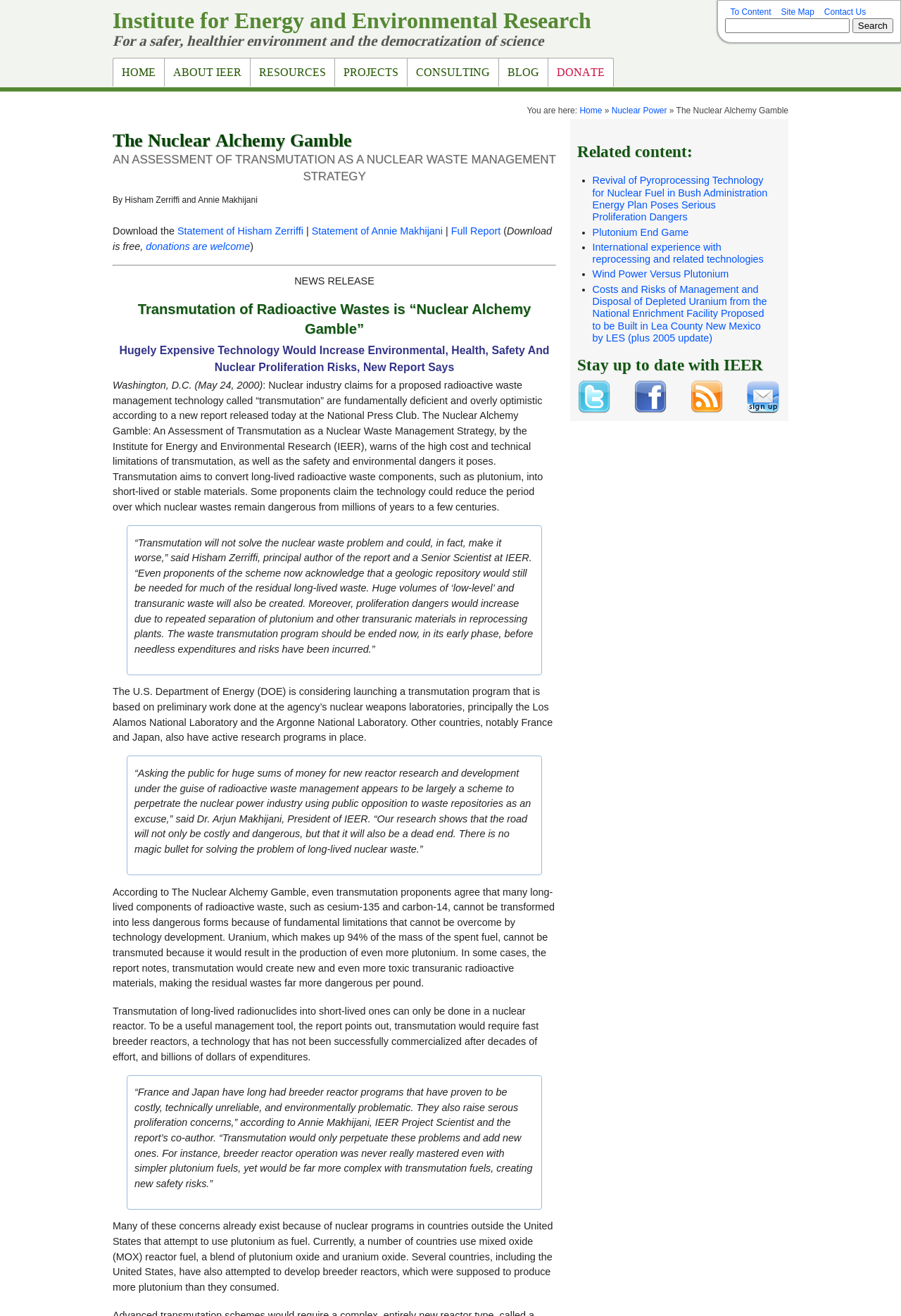Can you provide the bounding box coordinates for the element that should be clicked to implement the instruction: "Follow IEER on Twitter"?

[0.641, 0.289, 0.678, 0.315]